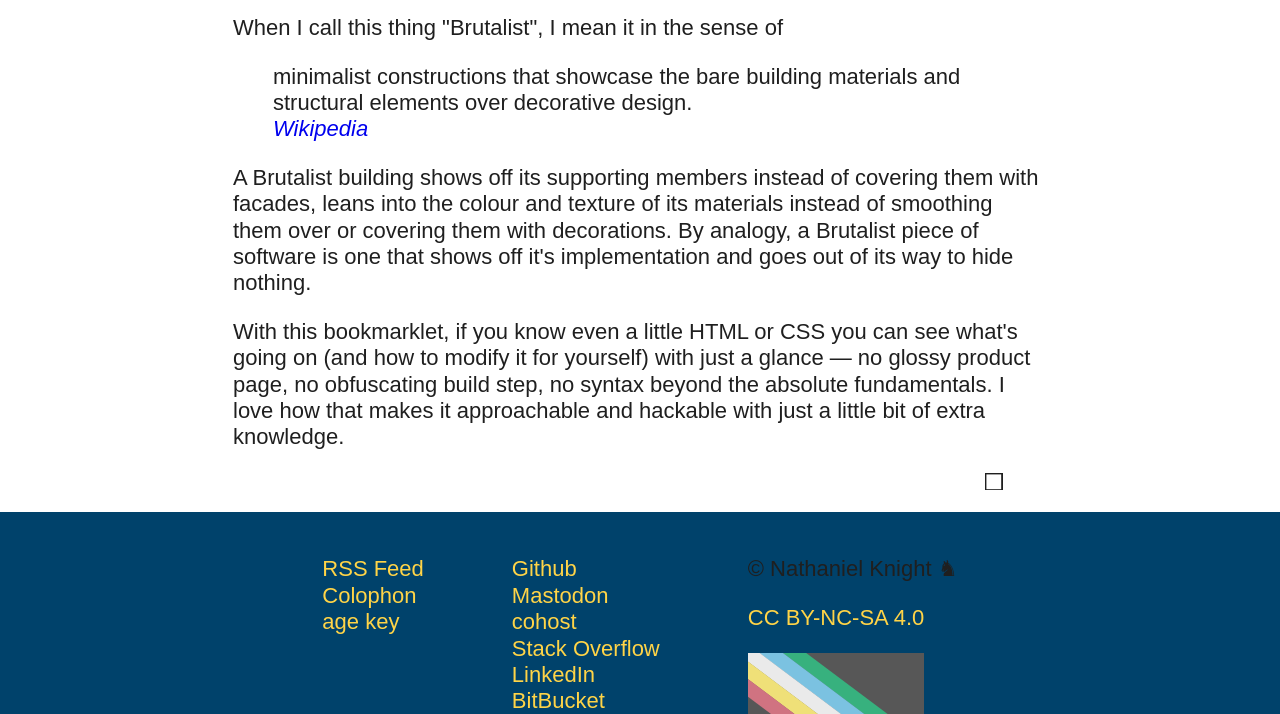Give a one-word or short phrase answer to this question: 
What is the copyright information of the webpage?

CC BY-NC-SA 4.0